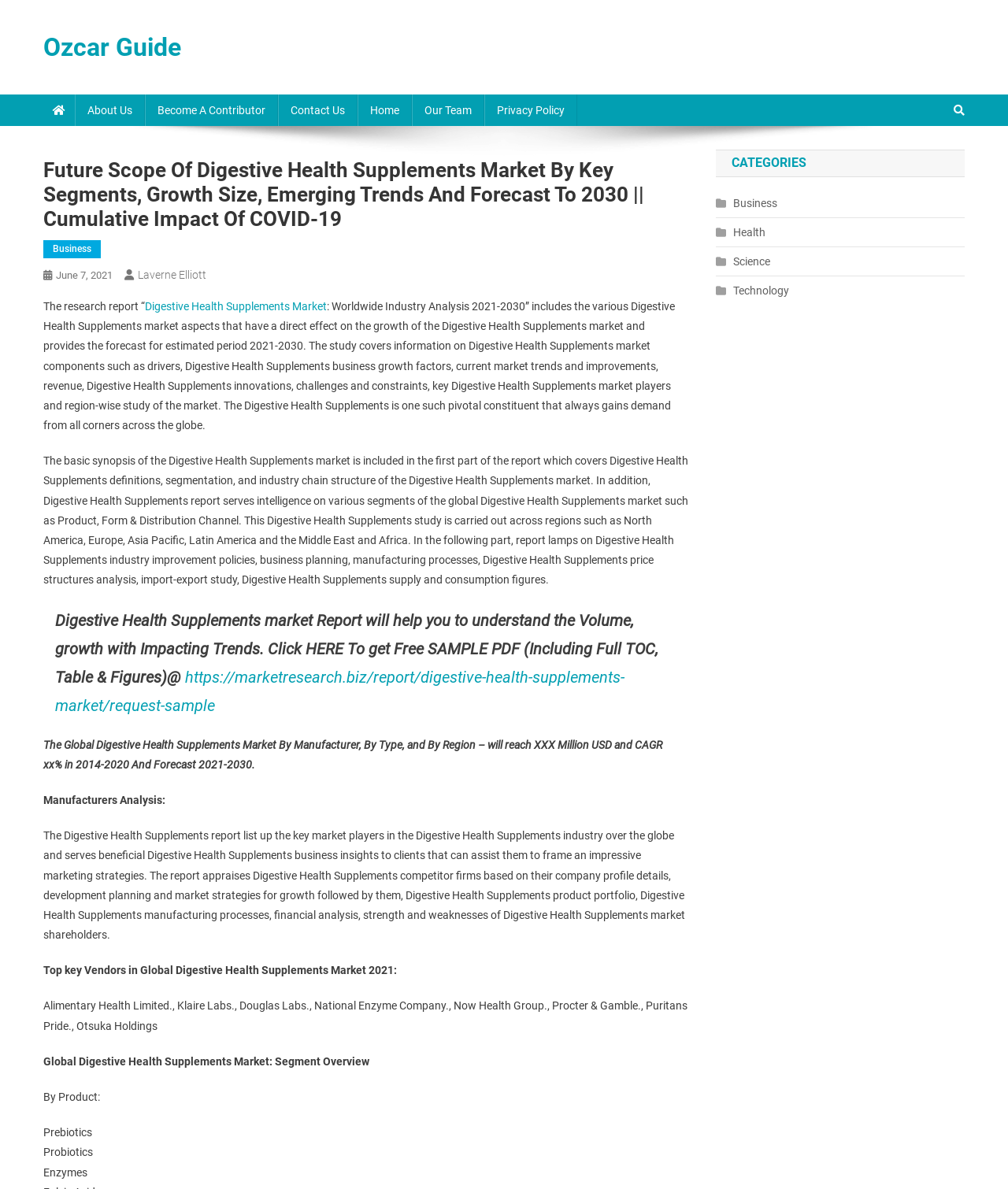Determine the bounding box coordinates of the region that needs to be clicked to achieve the task: "Search".

None